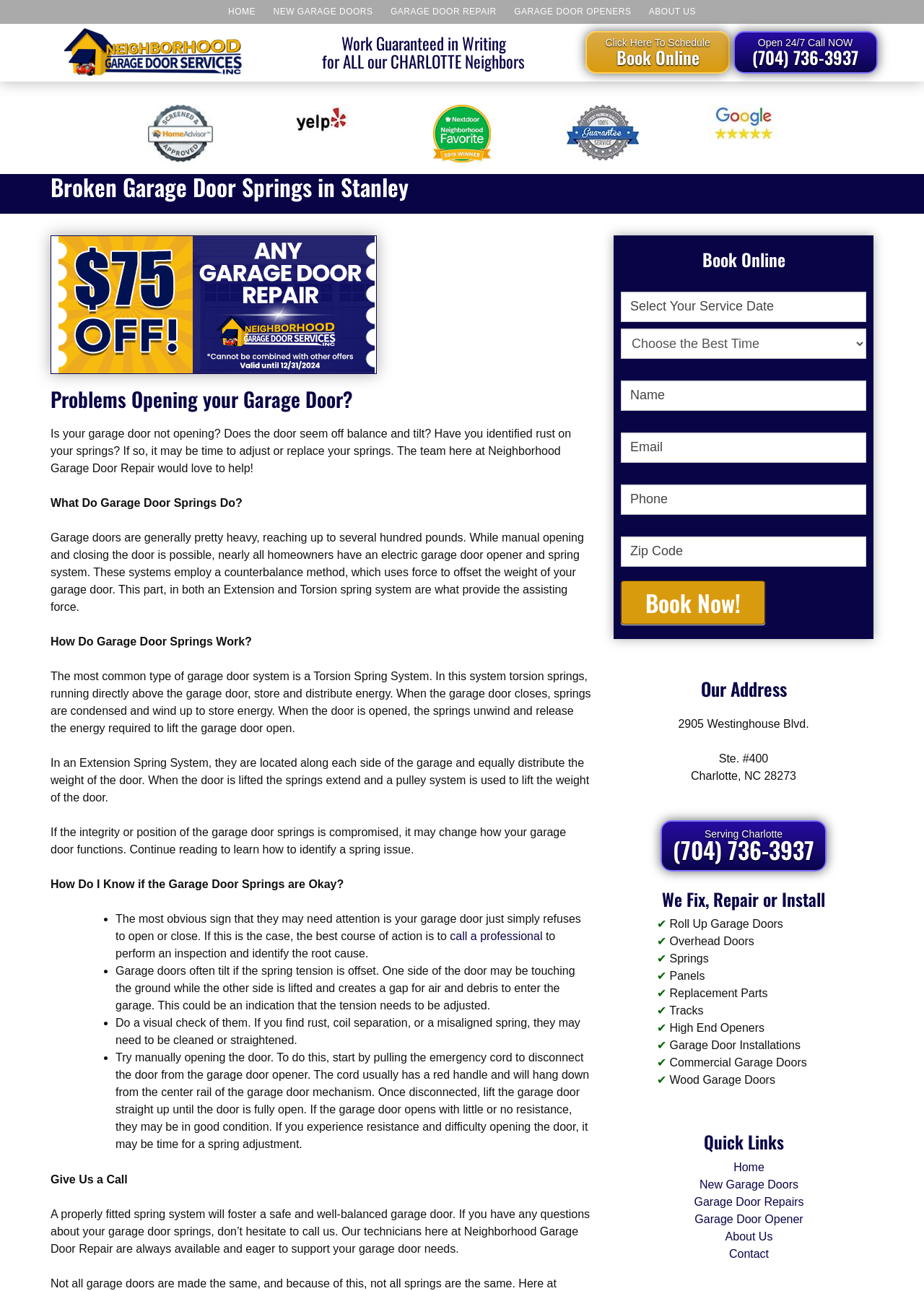Find the bounding box coordinates of the element's region that should be clicked in order to follow the given instruction: "Schedule Book Online". The coordinates should consist of four float numbers between 0 and 1, i.e., [left, top, right, bottom].

[0.634, 0.024, 0.79, 0.057]